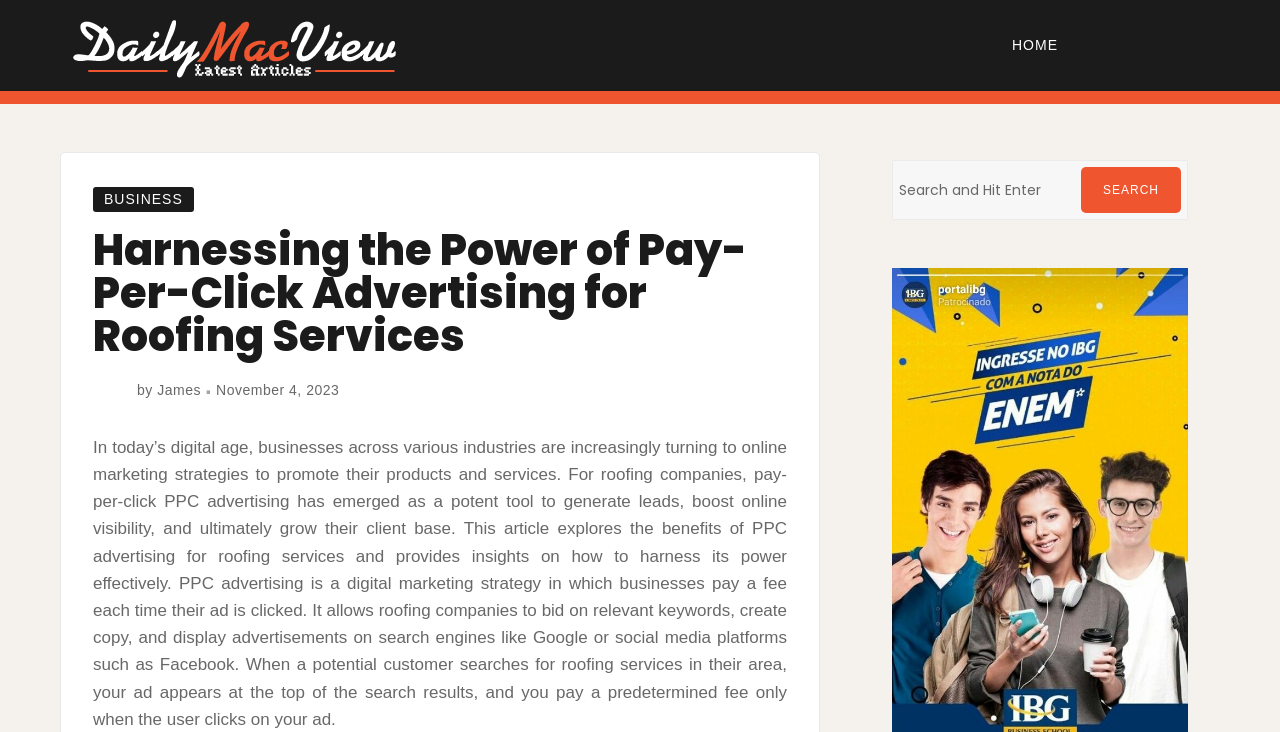Please specify the bounding box coordinates of the clickable region necessary for completing the following instruction: "close the window". The coordinates must consist of four float numbers between 0 and 1, i.e., [left, top, right, bottom].

[0.876, 0.067, 0.977, 0.122]